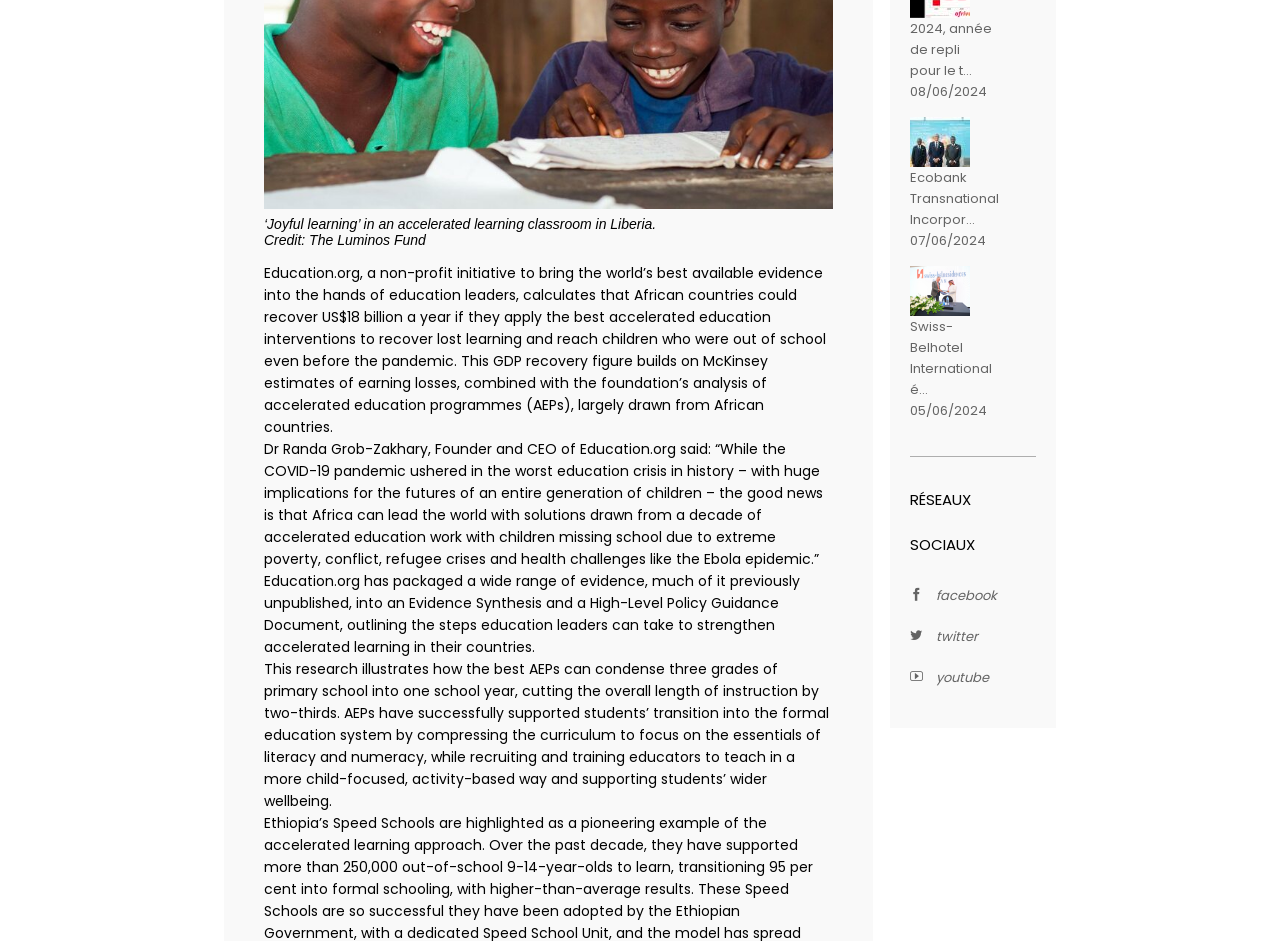Locate the coordinates of the bounding box for the clickable region that fulfills this instruction: "Check the 'RÉSEAUX SOCIAUX' section".

[0.711, 0.507, 0.809, 0.603]